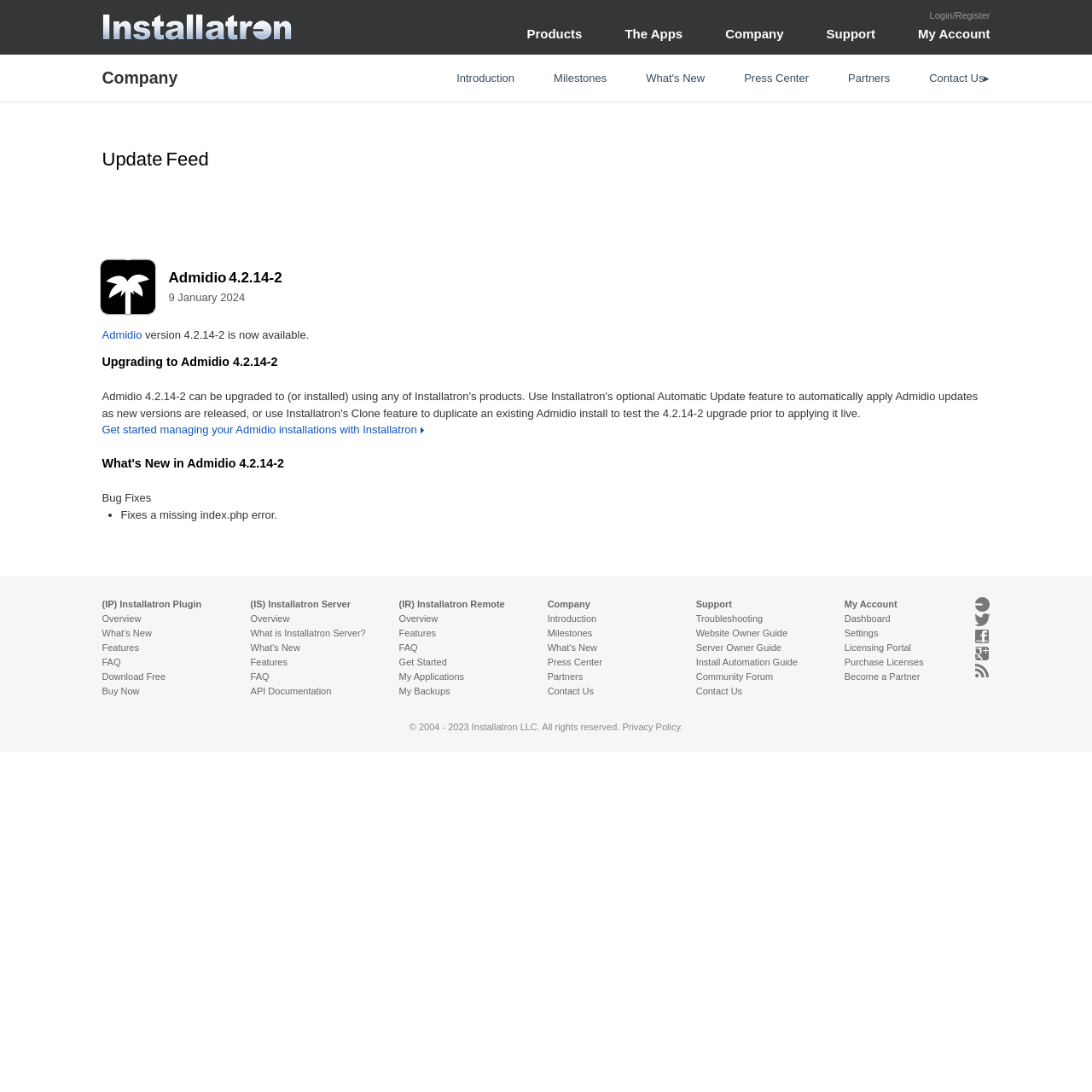Answer the question using only one word or a concise phrase: What is the current version of Admidio?

4.2.14-2